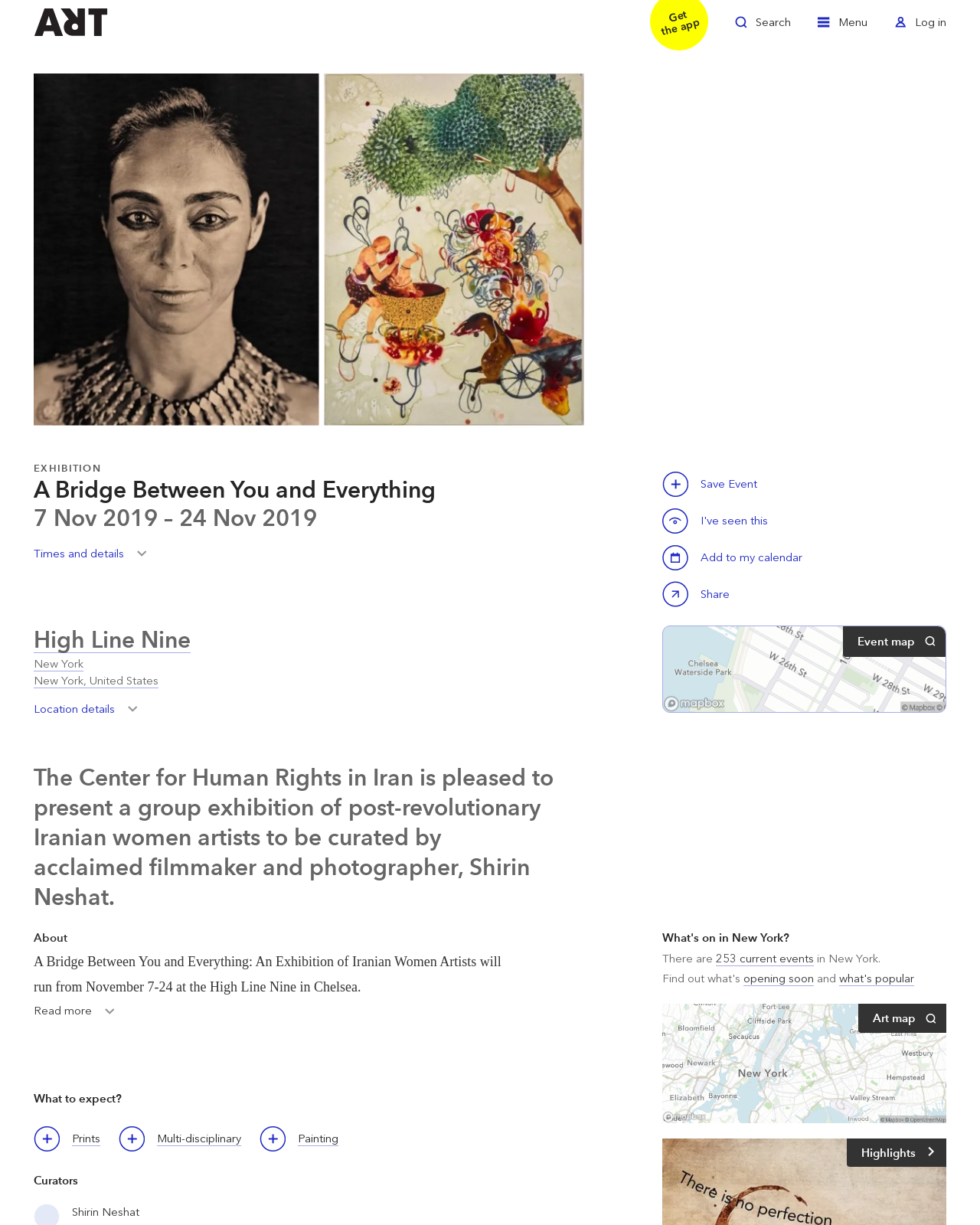Determine the bounding box coordinates of the region to click in order to accomplish the following instruction: "Click the ABOUT US link". Provide the coordinates as four float numbers between 0 and 1, specifically [left, top, right, bottom].

None